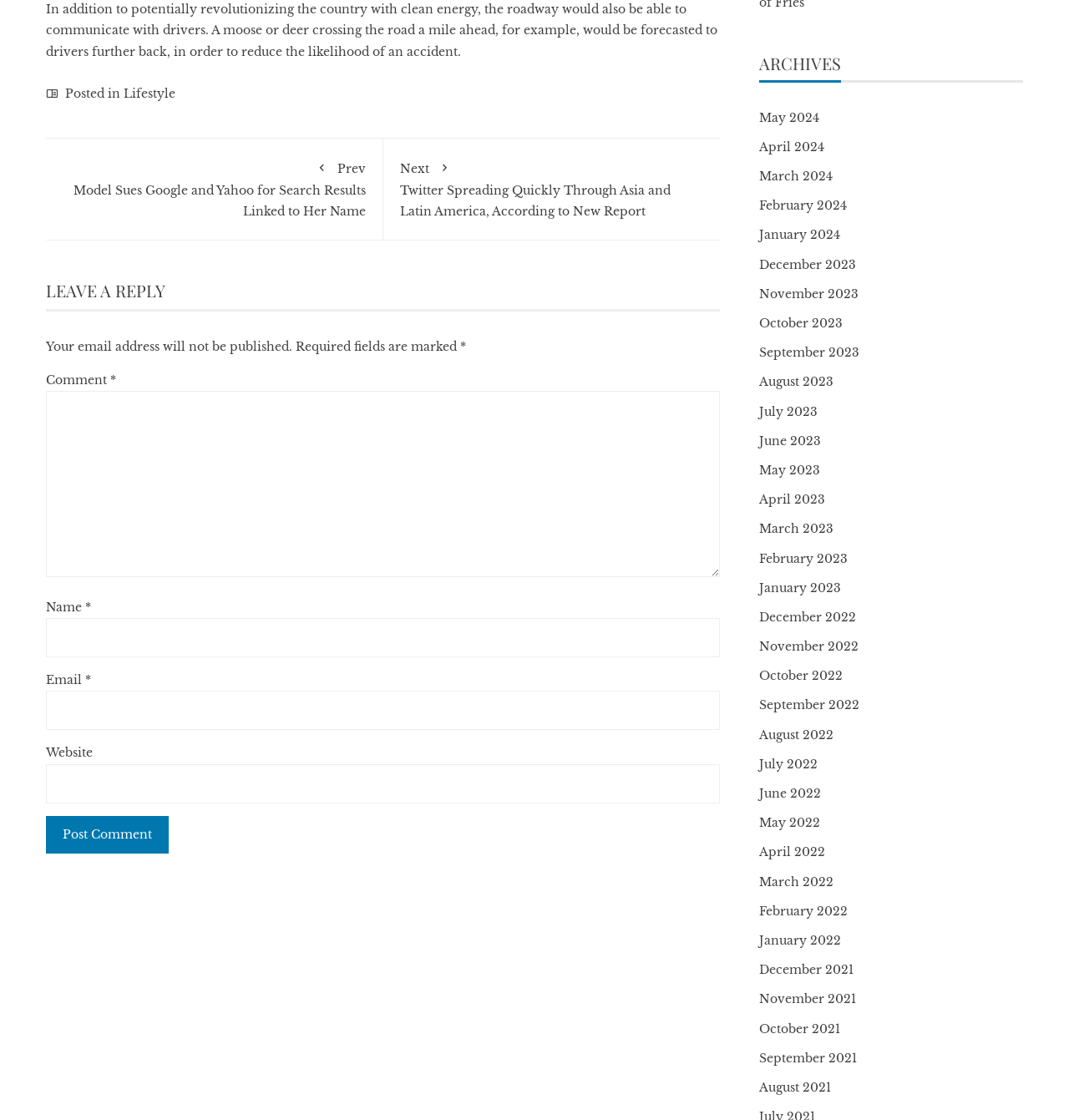What is the category of the article?
Using the image as a reference, give a one-word or short phrase answer.

Lifestyle